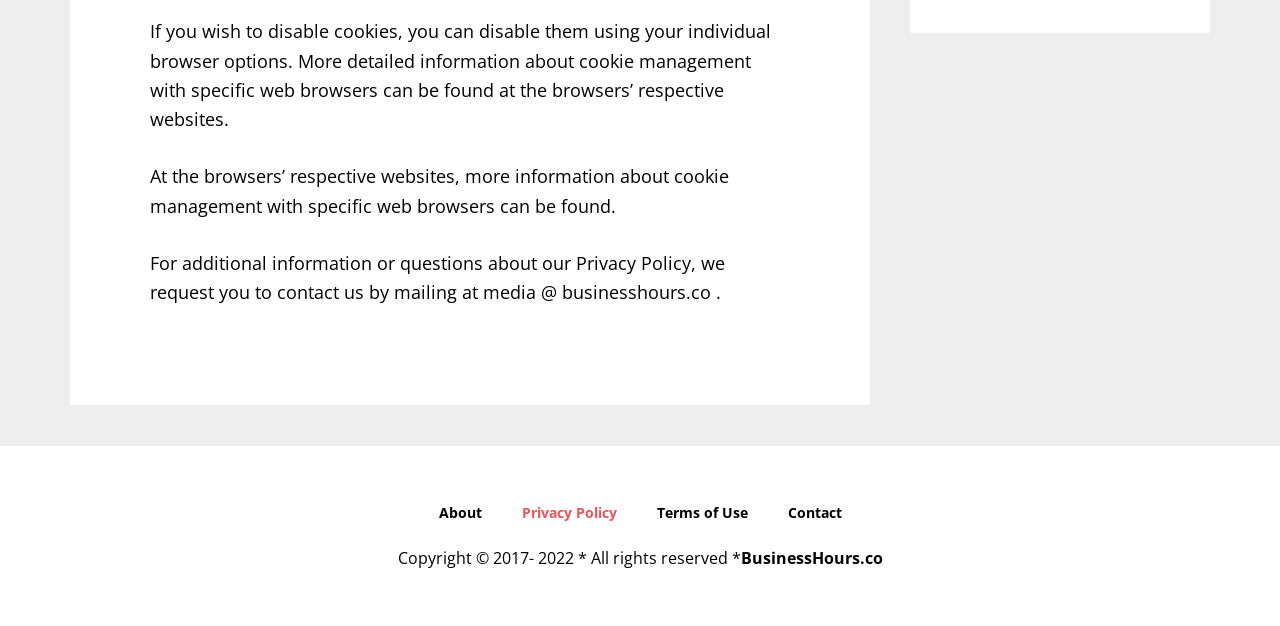Bounding box coordinates are specified in the format (top-left x, top-left y, bottom-right x, bottom-right y). All values are floating point numbers bounded between 0 and 1. Please provide the bounding box coordinate of the region this sentence describes: About

[0.327, 0.809, 0.392, 0.847]